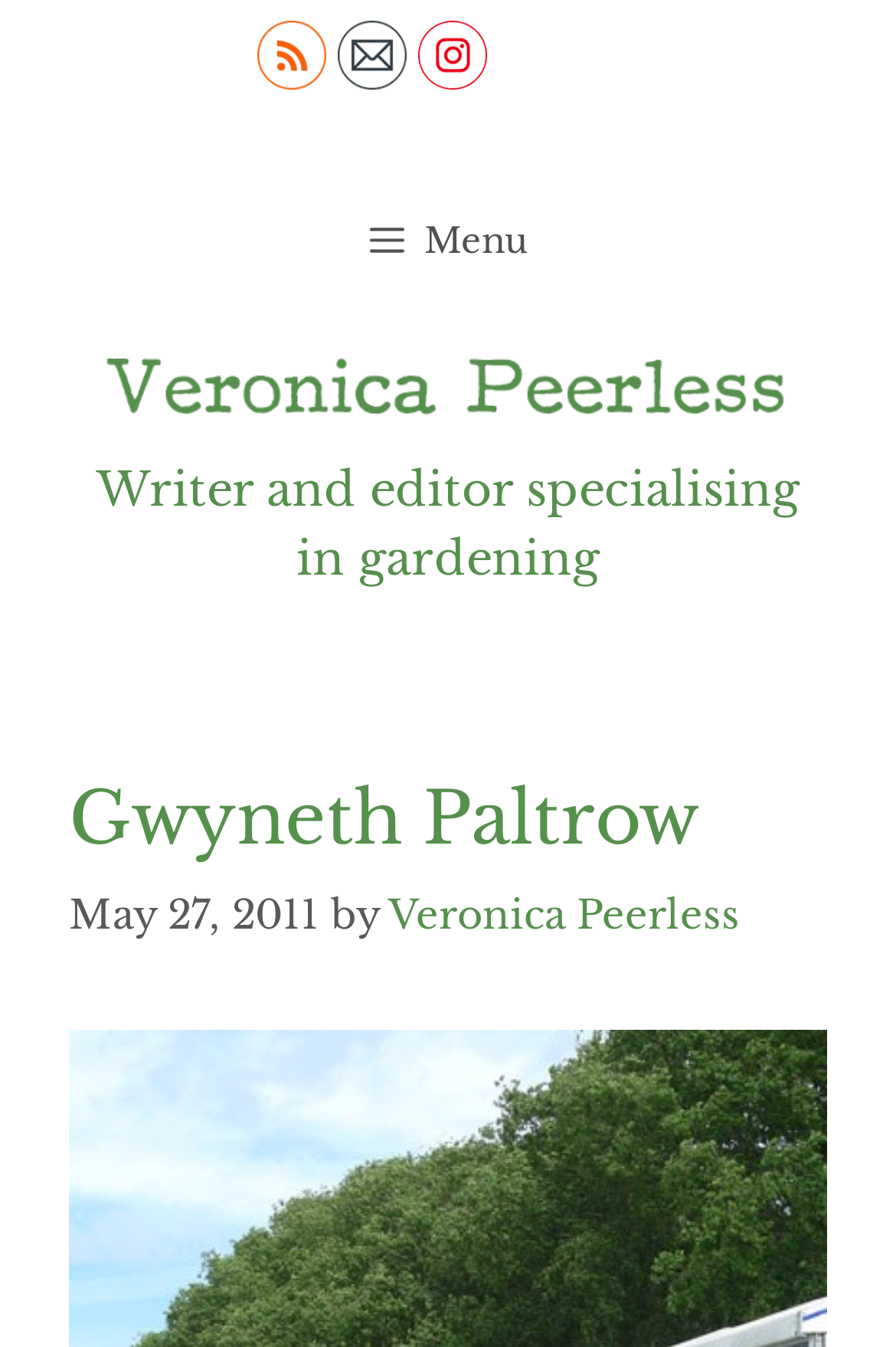Produce an extensive caption that describes everything on the webpage.

The webpage is about Gwyneth Paltrow, with a focus on Veronica Peerless, a writer and editor specializing in gardening. At the top, there are three links with accompanying images: RSS, Follow by Email, and Instagram, positioned side by side. Below these links, there is a button labeled "Menu" that controls the primary menu.

On the left side of the page, there is a link to Veronica Peerless with an accompanying image. Below this link, there is a heading that describes Veronica Peerless as a writer and editor specializing in gardening. 

Further down, there is a section with a heading that mentions Gwyneth Paltrow. This section includes a time stamp, "May 27, 2011", and a phrase "by Veronica Peerless".